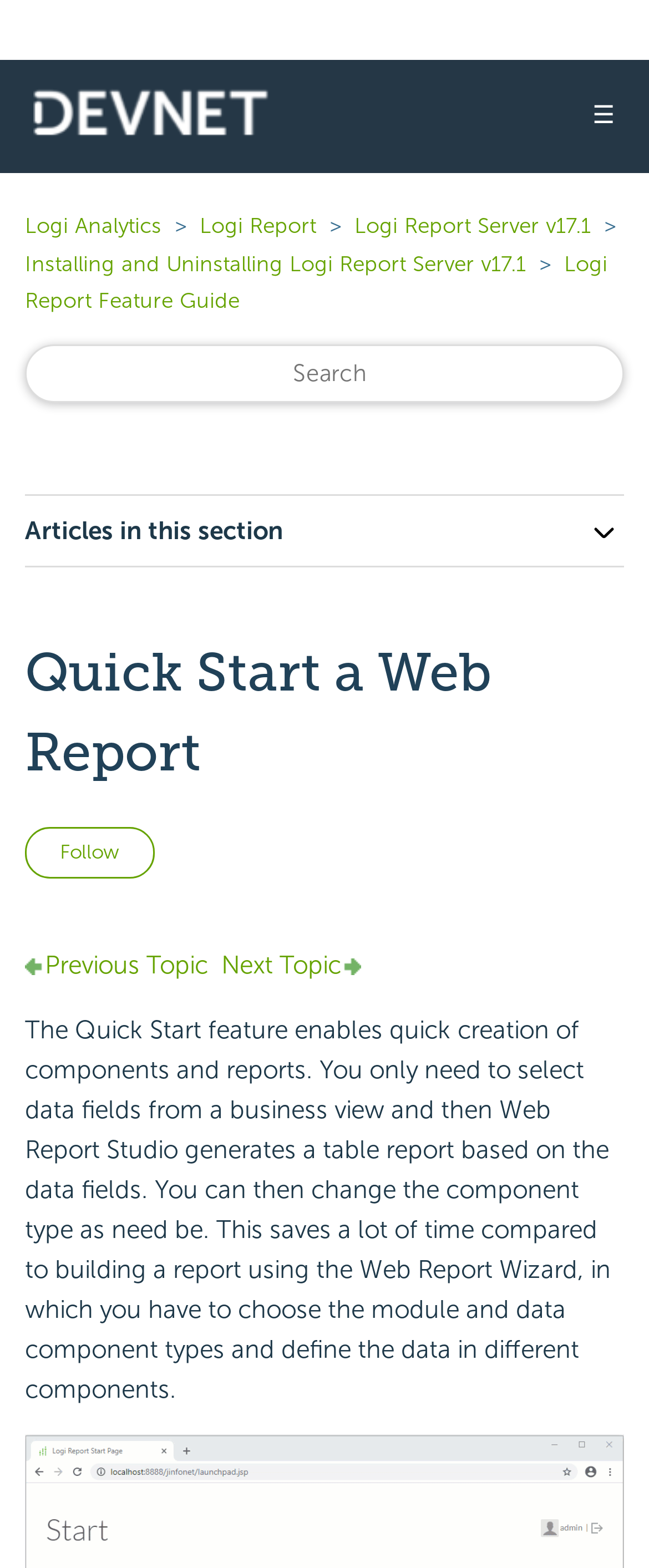Using the format (top-left x, top-left y, bottom-right x, bottom-right y), and given the element description, identify the bounding box coordinates within the screenshot: parent_node: Articles in this section

[0.897, 0.326, 0.962, 0.353]